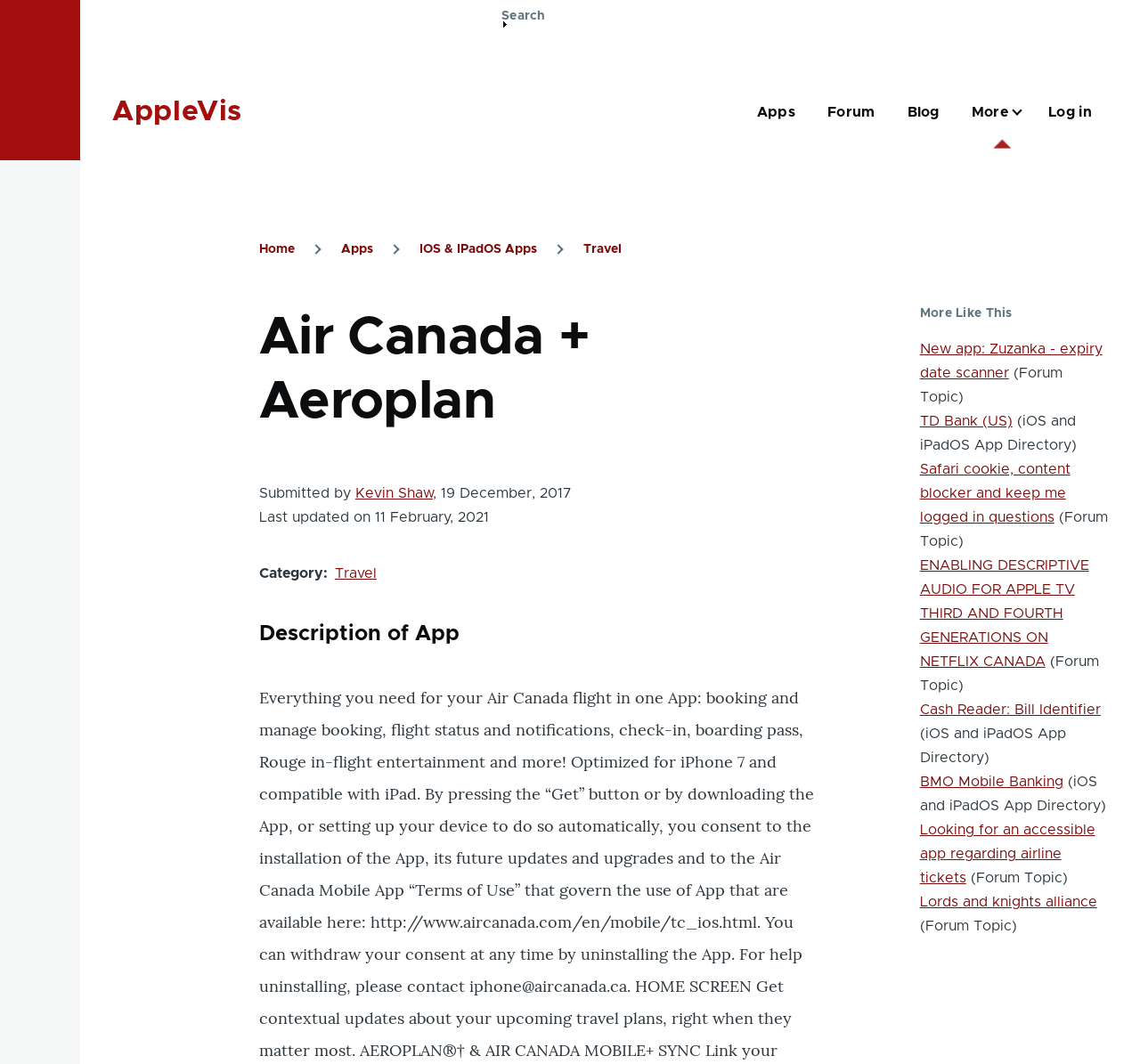Provide a brief response using a word or short phrase to this question:
What is the last updated date of the app?

11 February, 2021